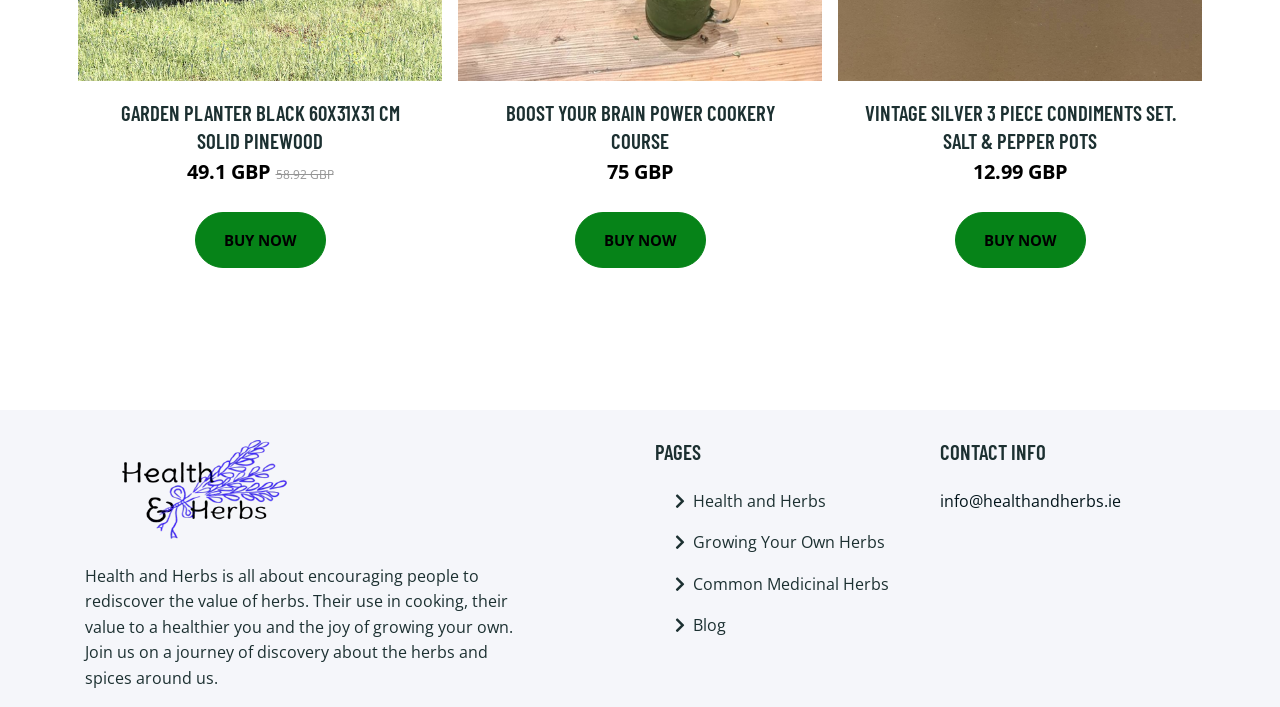Kindly provide the bounding box coordinates of the section you need to click on to fulfill the given instruction: "Learn about health and herbs".

[0.066, 0.622, 0.254, 0.763]